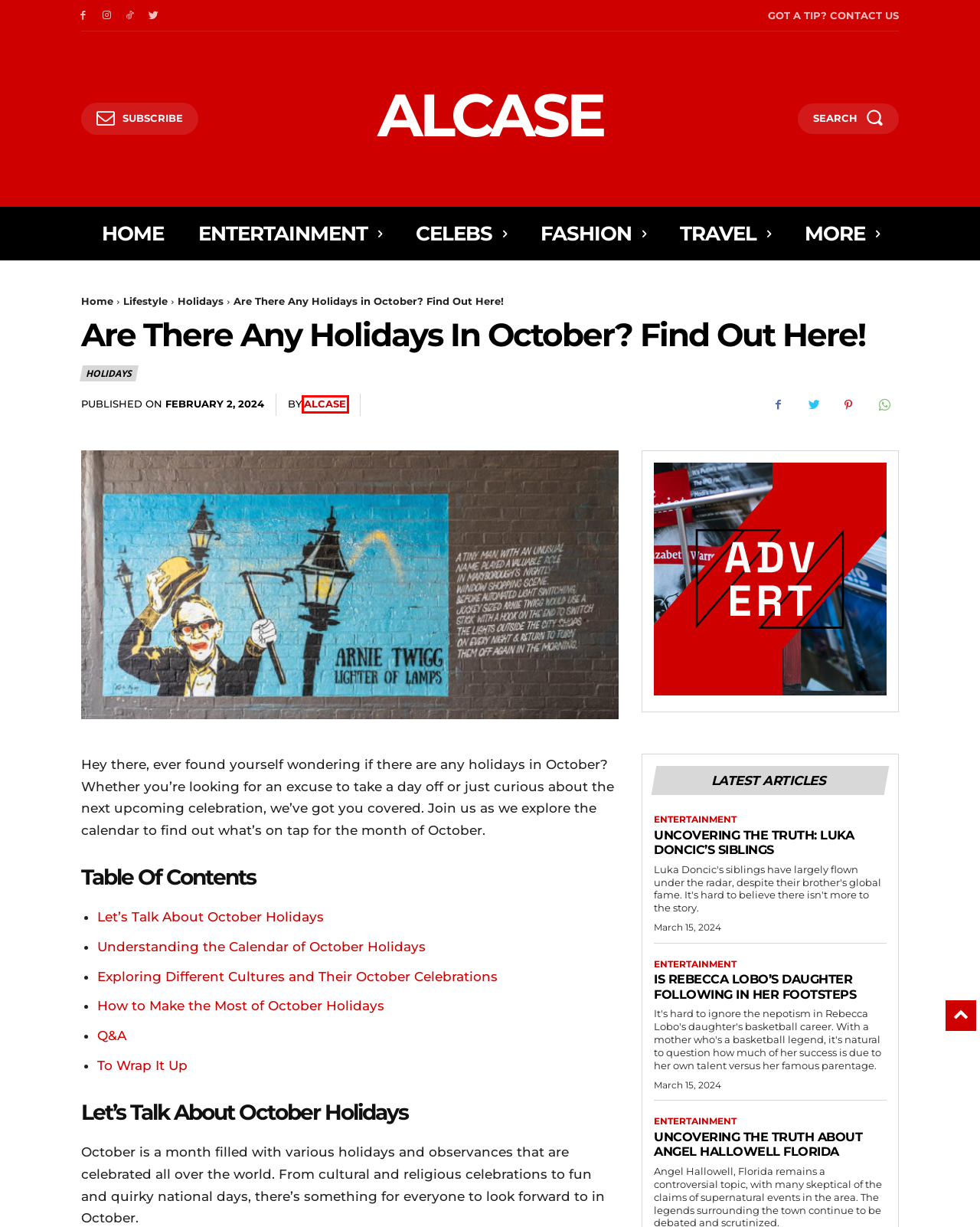You are presented with a screenshot of a webpage containing a red bounding box around an element. Determine which webpage description best describes the new webpage after clicking on the highlighted element. Here are the candidates:
A. Home & Garden - alcase.org
B. Holidays - alcase.org
C. TV - alcase.org
D. 7 Must-Have Anti-Theft Purses to Keep Your Belongings Secure alcase.org
E. Alcase, Author at alcase.org
F. Lifestyle - alcase.org
G. Fashion - alcase.org
H. Behind the Face of Chris Fix: The Man Behind the Popular Car Repair YouTube Channel alcase.org

E